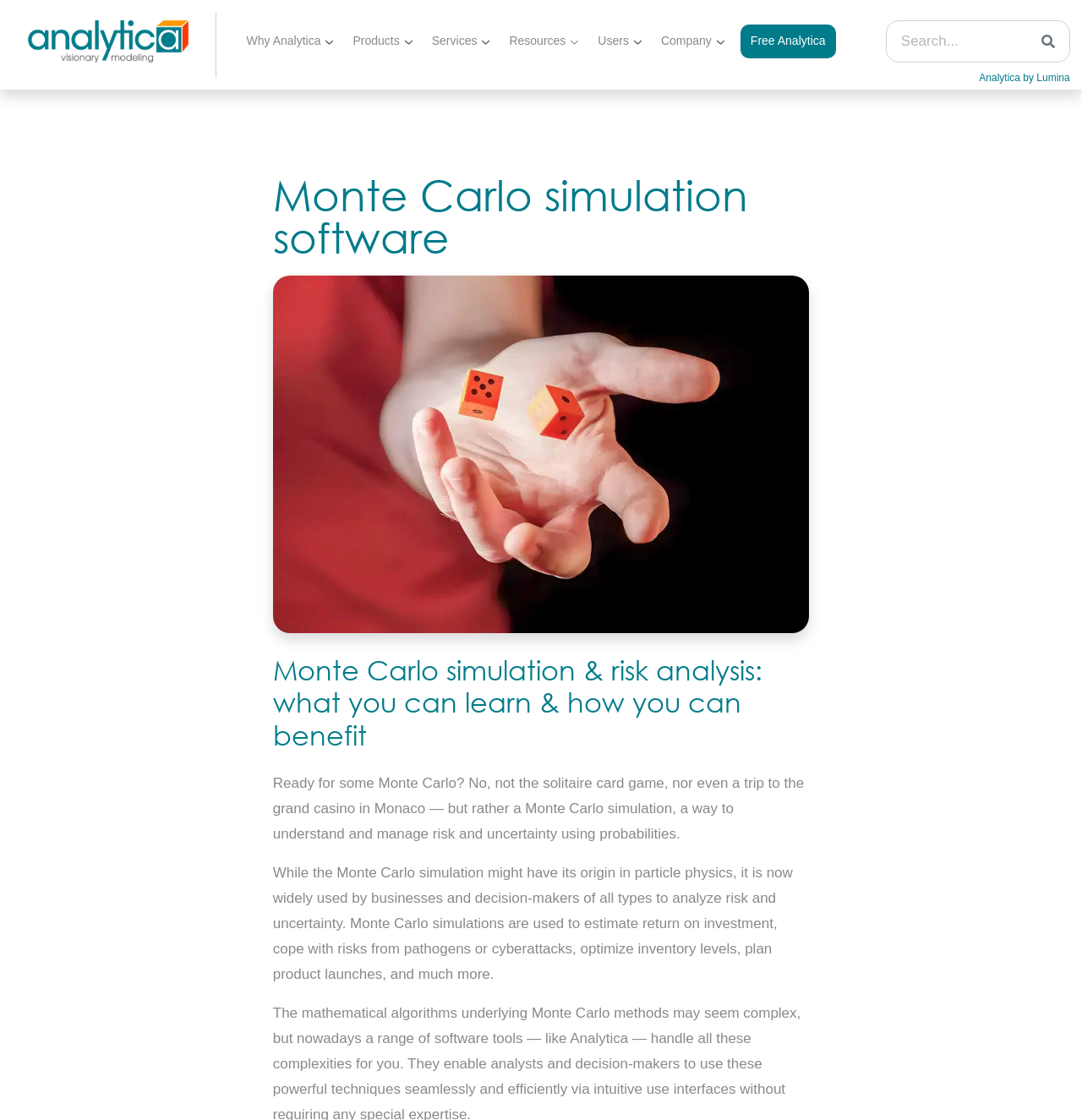What is the purpose of a Monte Carlo simulation?
Please look at the screenshot and answer in one word or a short phrase.

to understand and manage risk and uncertainty